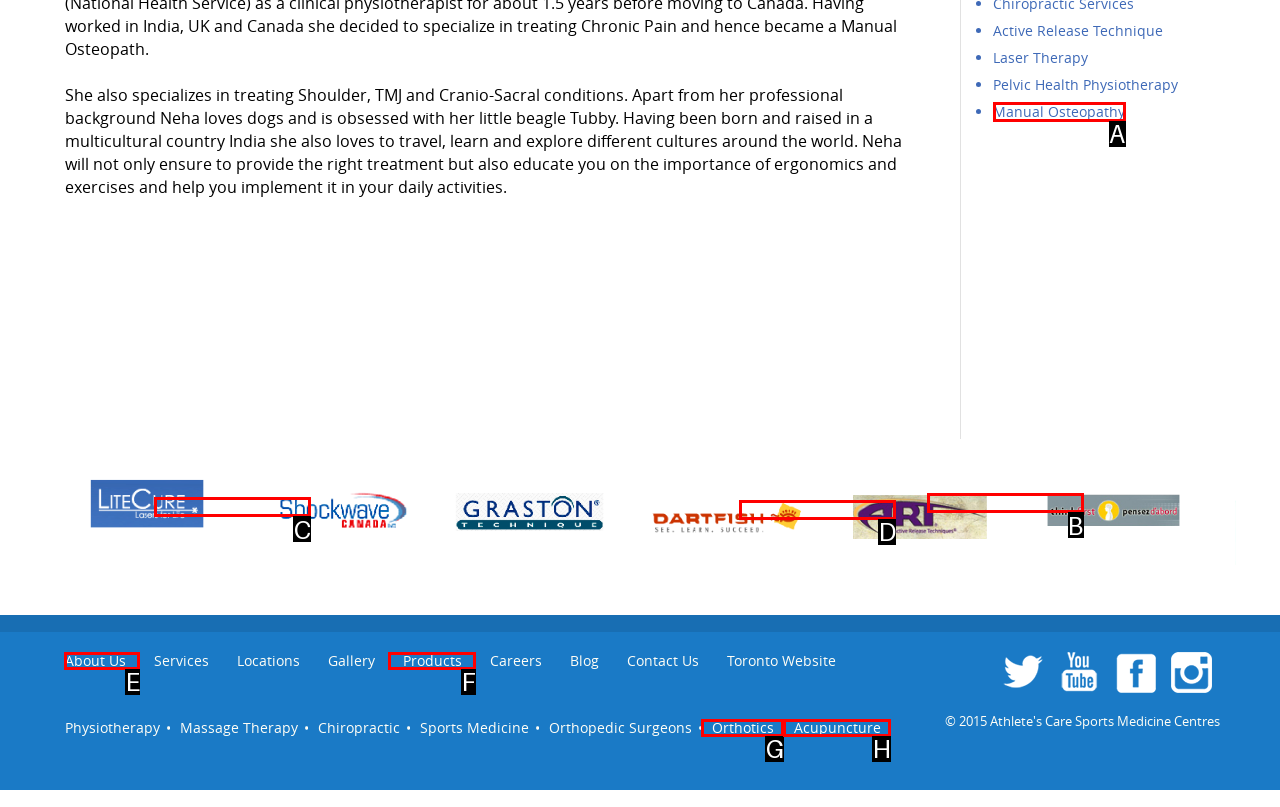Match the HTML element to the description: Products. Answer with the letter of the correct option from the provided choices.

F